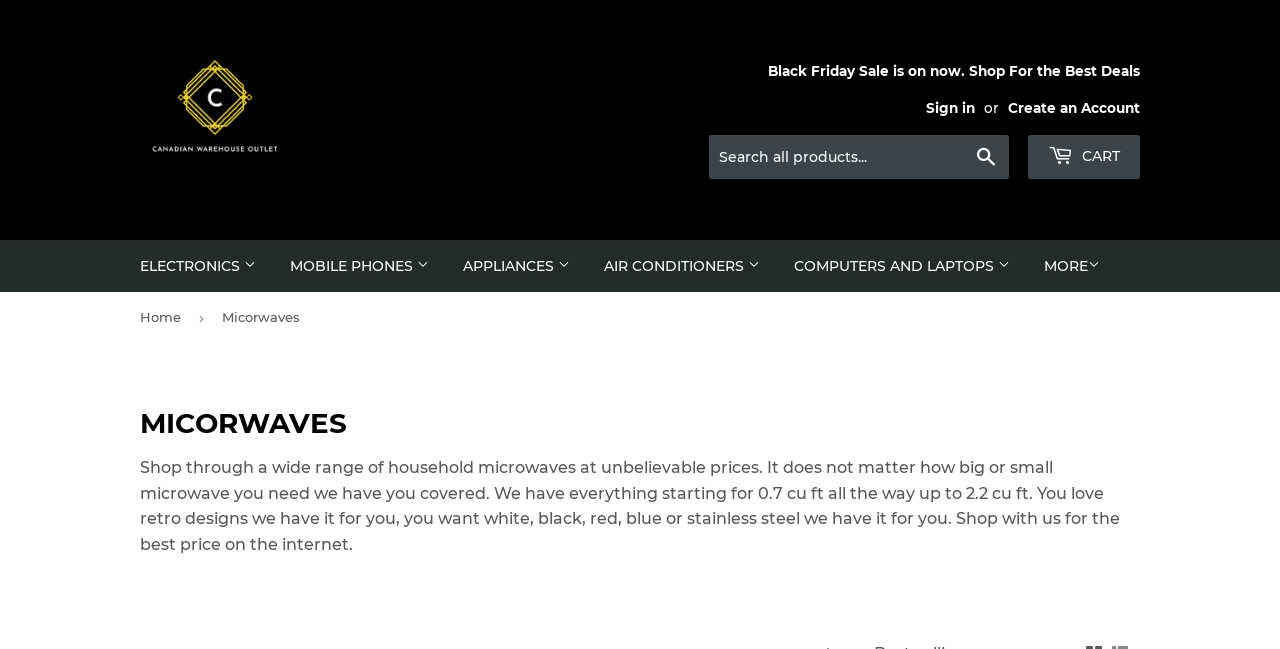Specify the bounding box coordinates of the element's area that should be clicked to execute the given instruction: "Browse electronics". The coordinates should be four float numbers between 0 and 1, i.e., [left, top, right, bottom].

[0.098, 0.37, 0.212, 0.451]